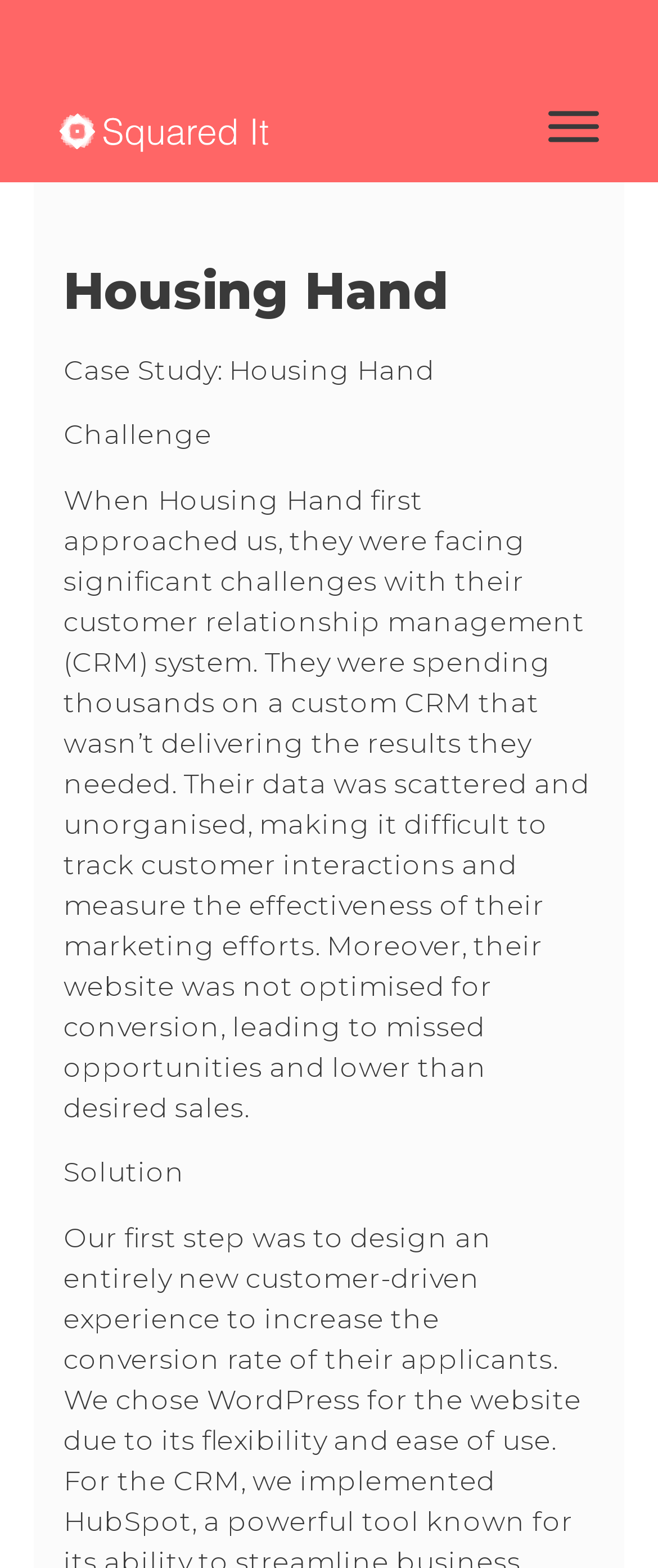What was the cost of their custom CRM?
Provide a detailed and extensive answer to the question.

Housing Hand was spending thousands on a custom CRM that wasn’t delivering the results they needed.